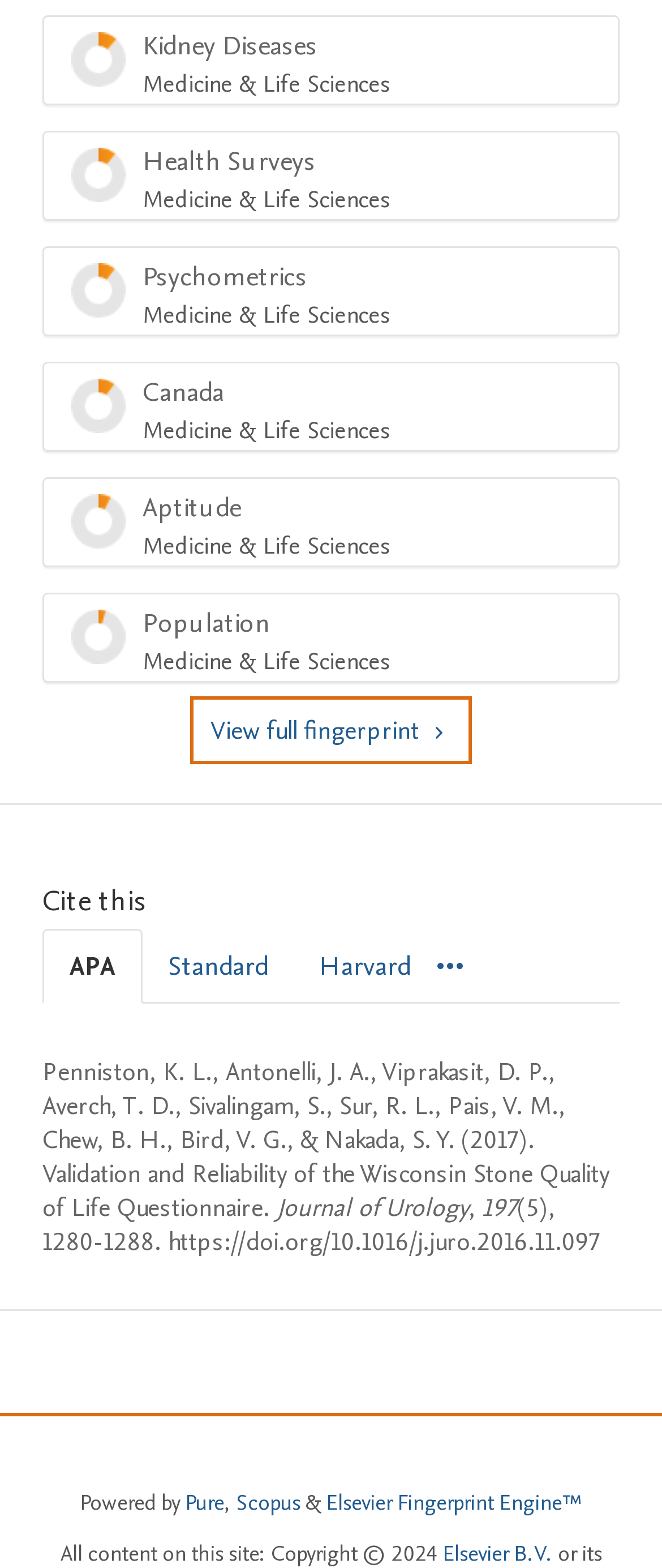What is the citation style currently selected?
Please answer the question with a single word or phrase, referencing the image.

APA